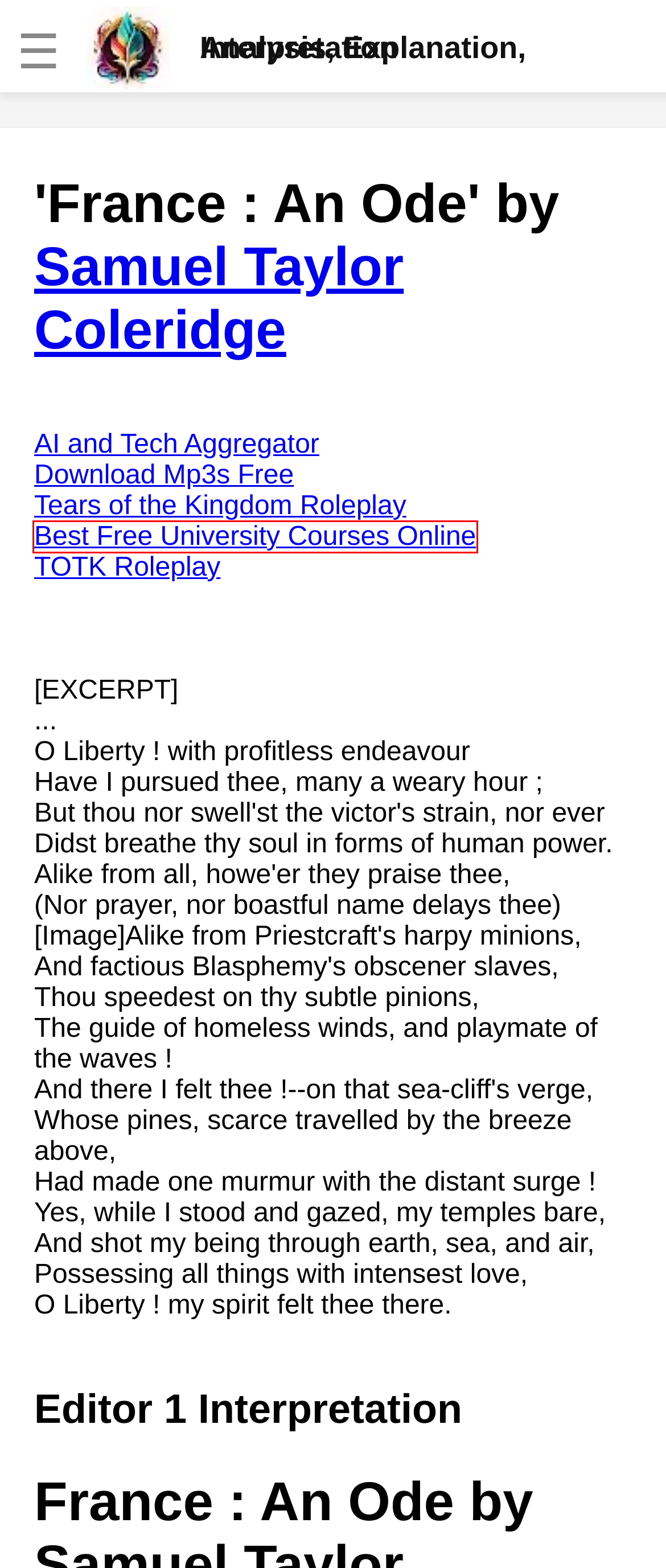You have a screenshot of a webpage with a red bounding box around an element. Choose the best matching webpage description that would appear after clicking the highlighted element. Here are the candidates:
A. New Programming Language
B. Devsecops Review
C. Dev Traceability
D. Speed Math
E. Crypto Staking - Highest yielding coins & Staking comparison and options
F. Kids Books
G. Viral news today
H. Best Online Courses - OCW online free university & Free College Courses

H